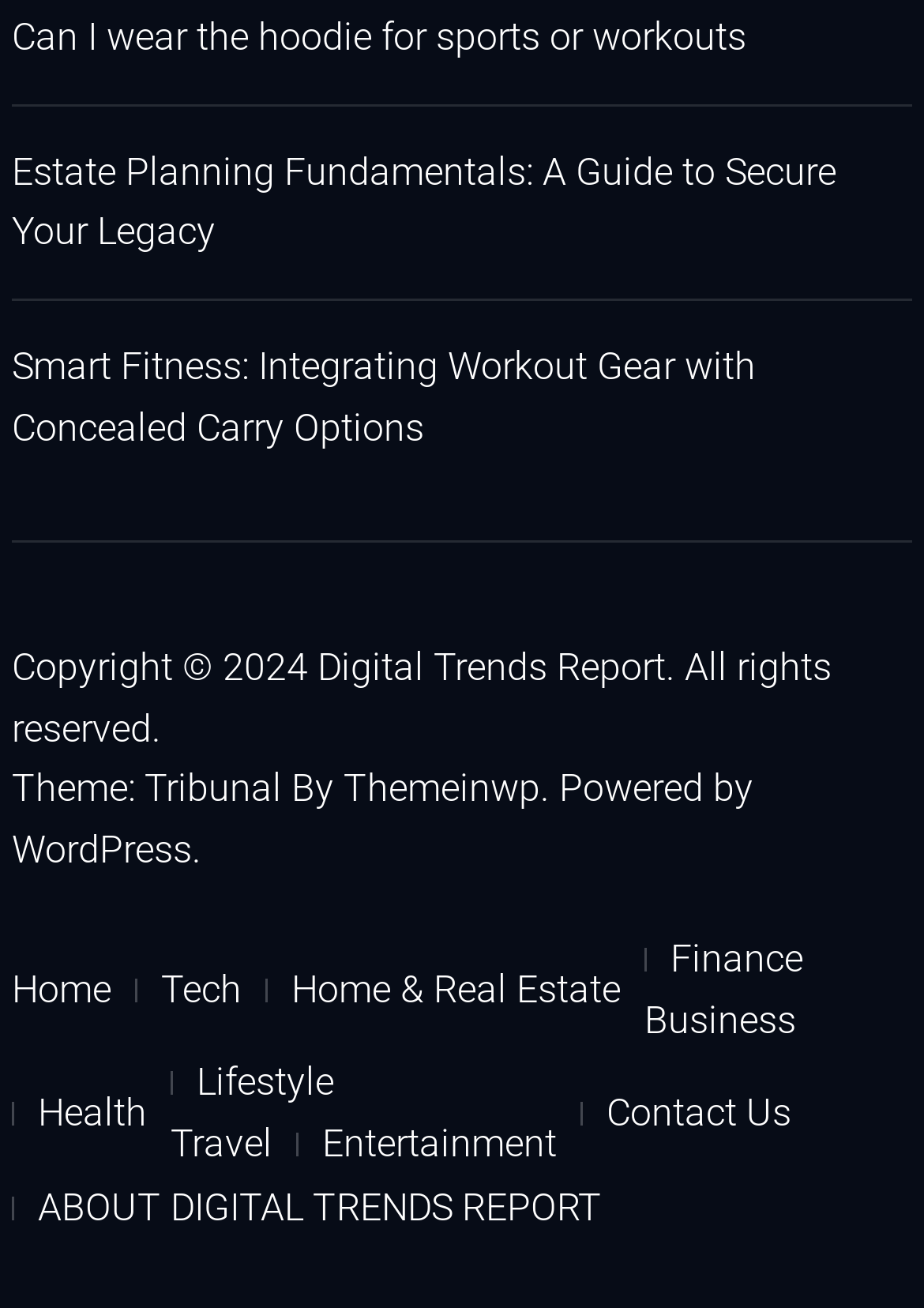Can you find the bounding box coordinates for the element to click on to achieve the instruction: "Check the Digital Trends Report"?

[0.344, 0.493, 0.741, 0.528]